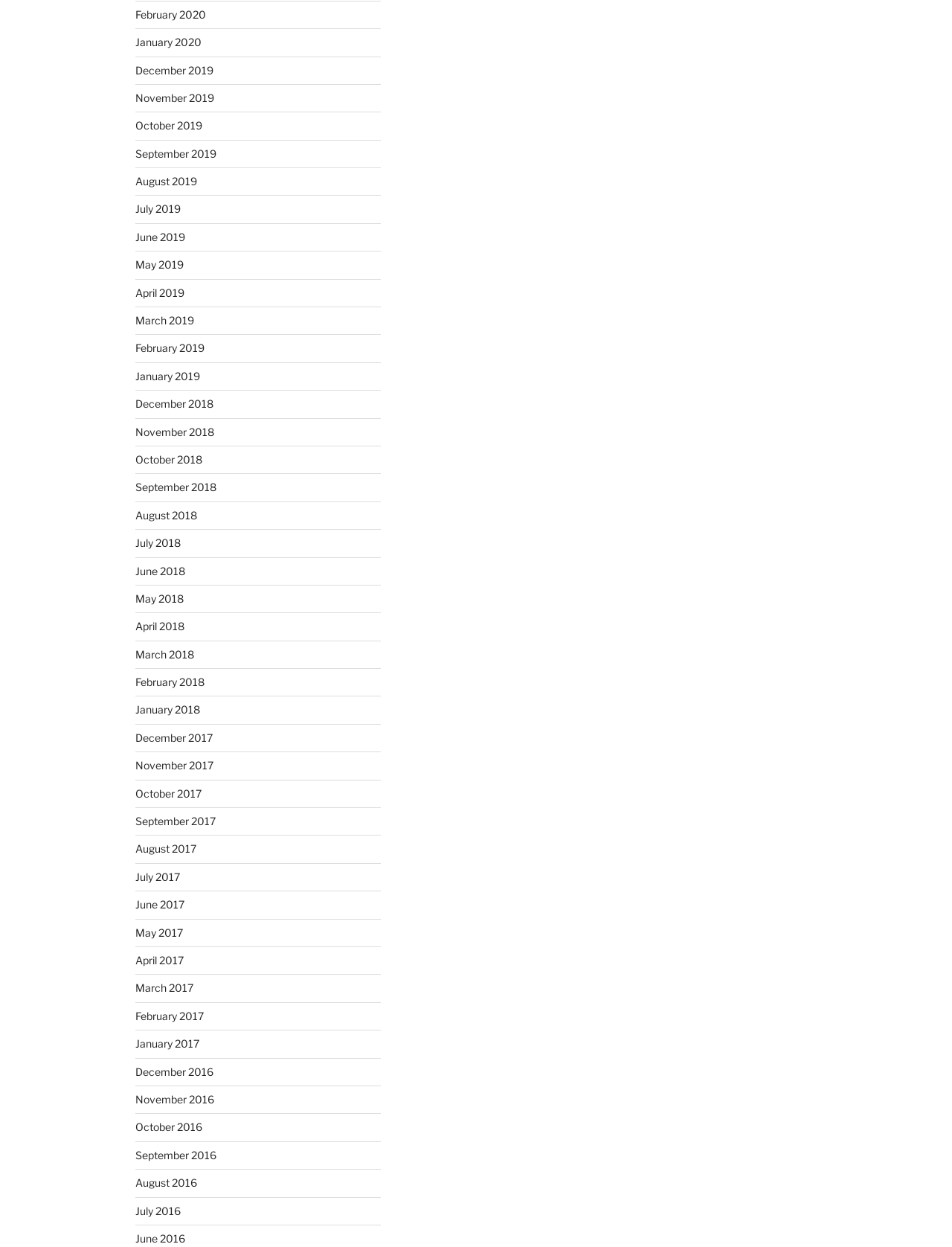Respond with a single word or phrase:
How many months are listed in 2019?

12